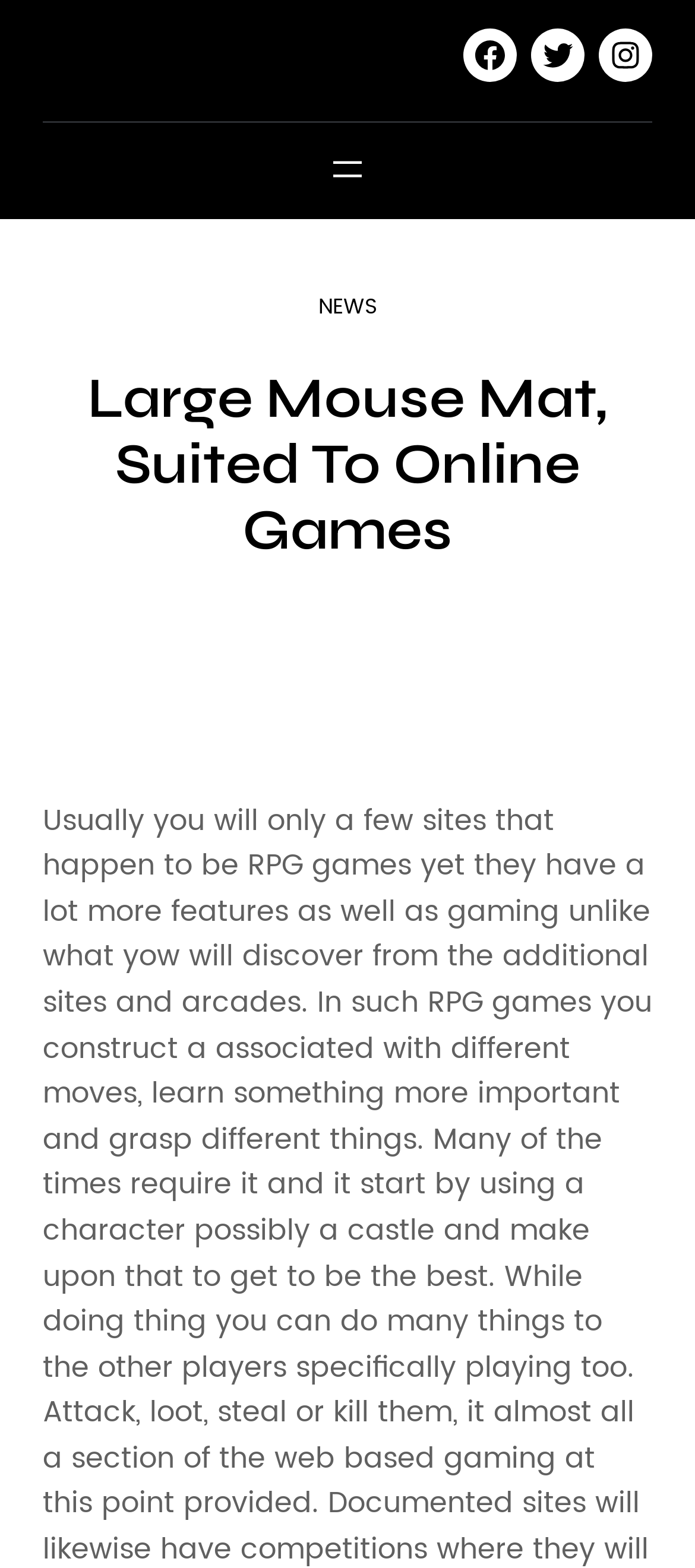Extract the bounding box coordinates for the UI element described as: "News".

[0.458, 0.185, 0.542, 0.207]